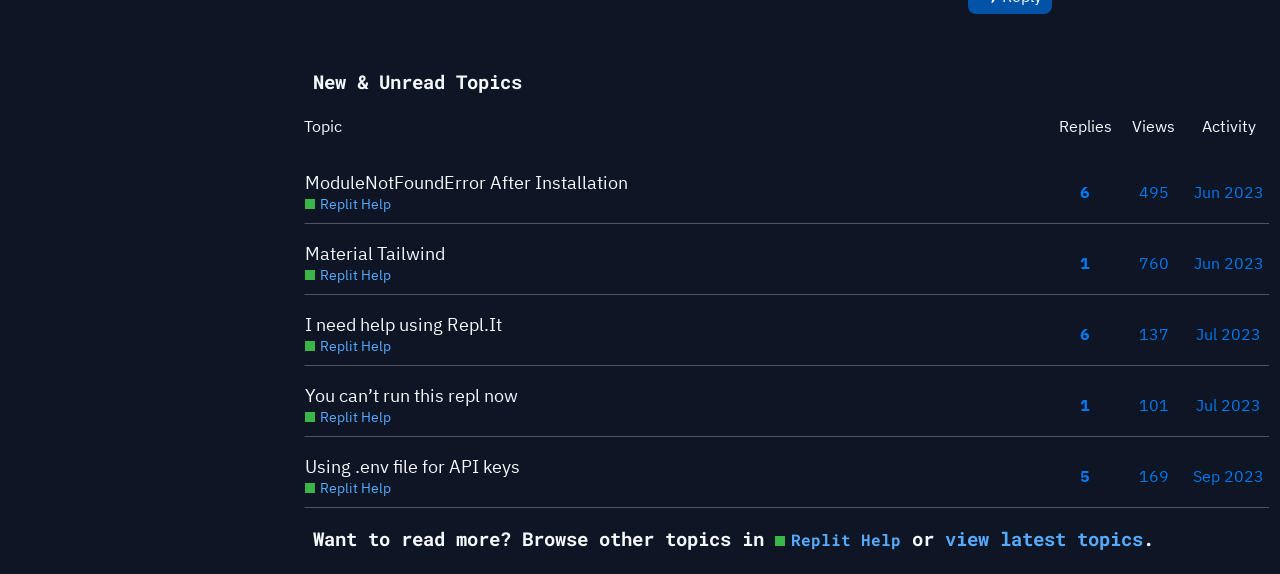Please identify the bounding box coordinates of the clickable region that I should interact with to perform the following instruction: "Sort by replies". The coordinates should be expressed as four float numbers between 0 and 1, i.e., [left, top, right, bottom].

[0.821, 0.193, 0.875, 0.246]